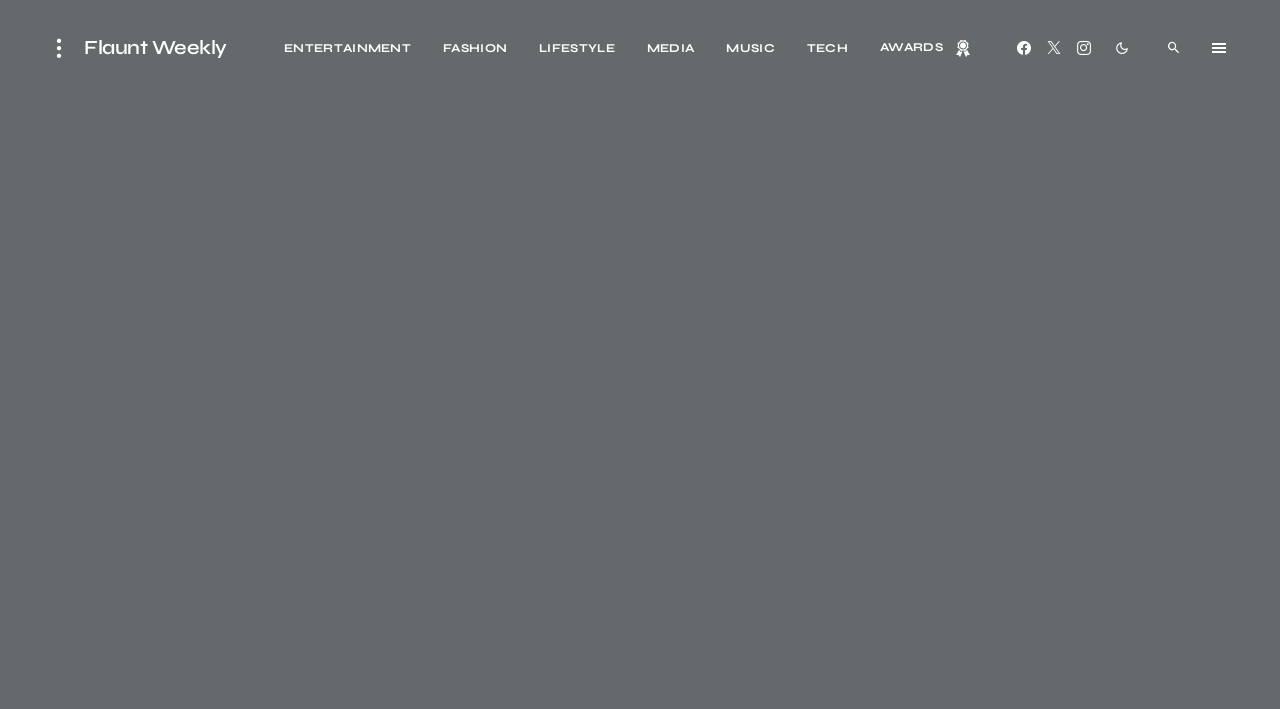Specify the bounding box coordinates of the area to click in order to execute this command: 'Visit Instagram'. The coordinates should consist of four float numbers ranging from 0 to 1, and should be formatted as [left, top, right, bottom].

None